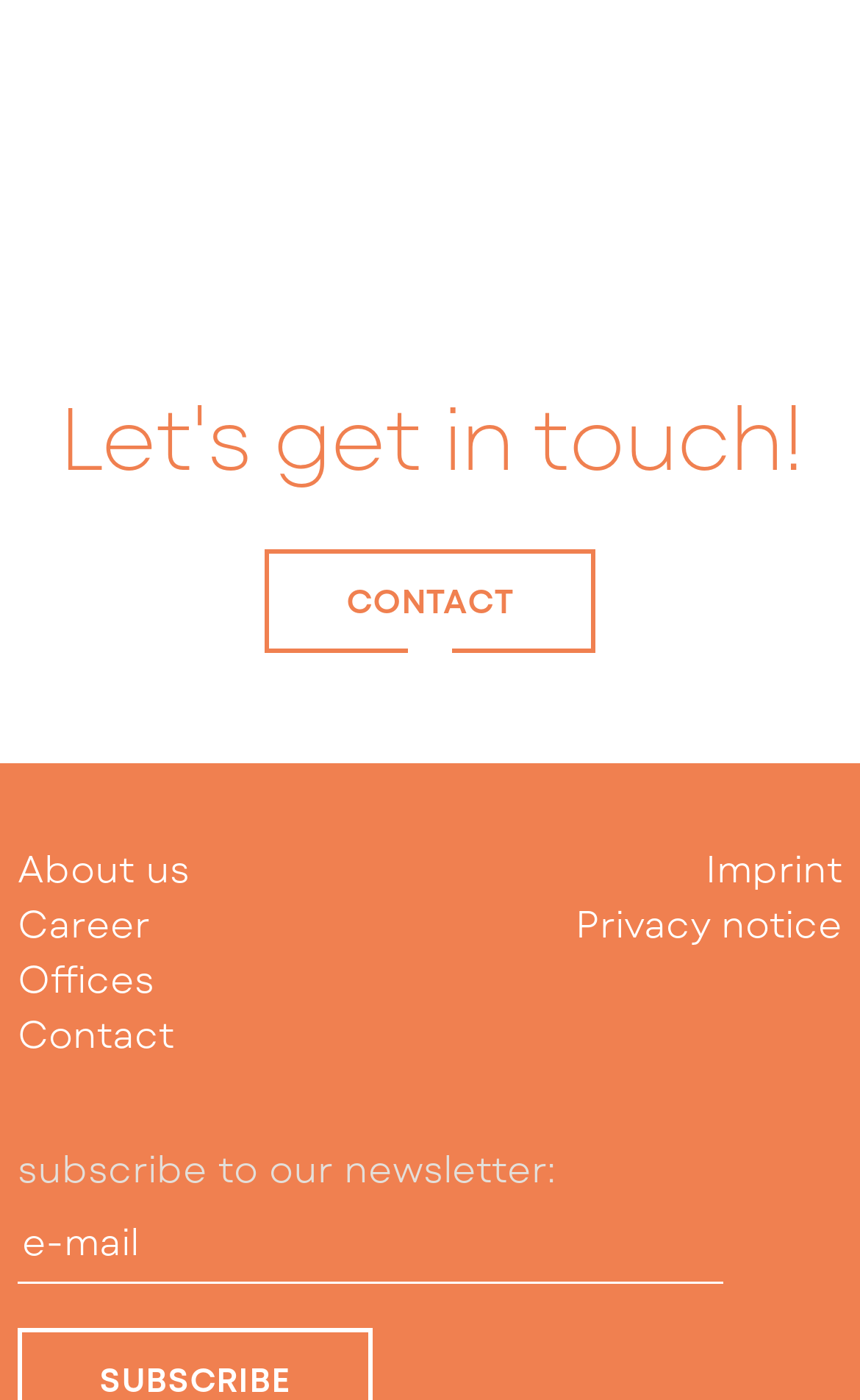Extract the bounding box coordinates of the UI element described by: "Privacy notice". The coordinates should include four float numbers ranging from 0 to 1, e.g., [left, top, right, bottom].

[0.669, 0.643, 0.979, 0.675]